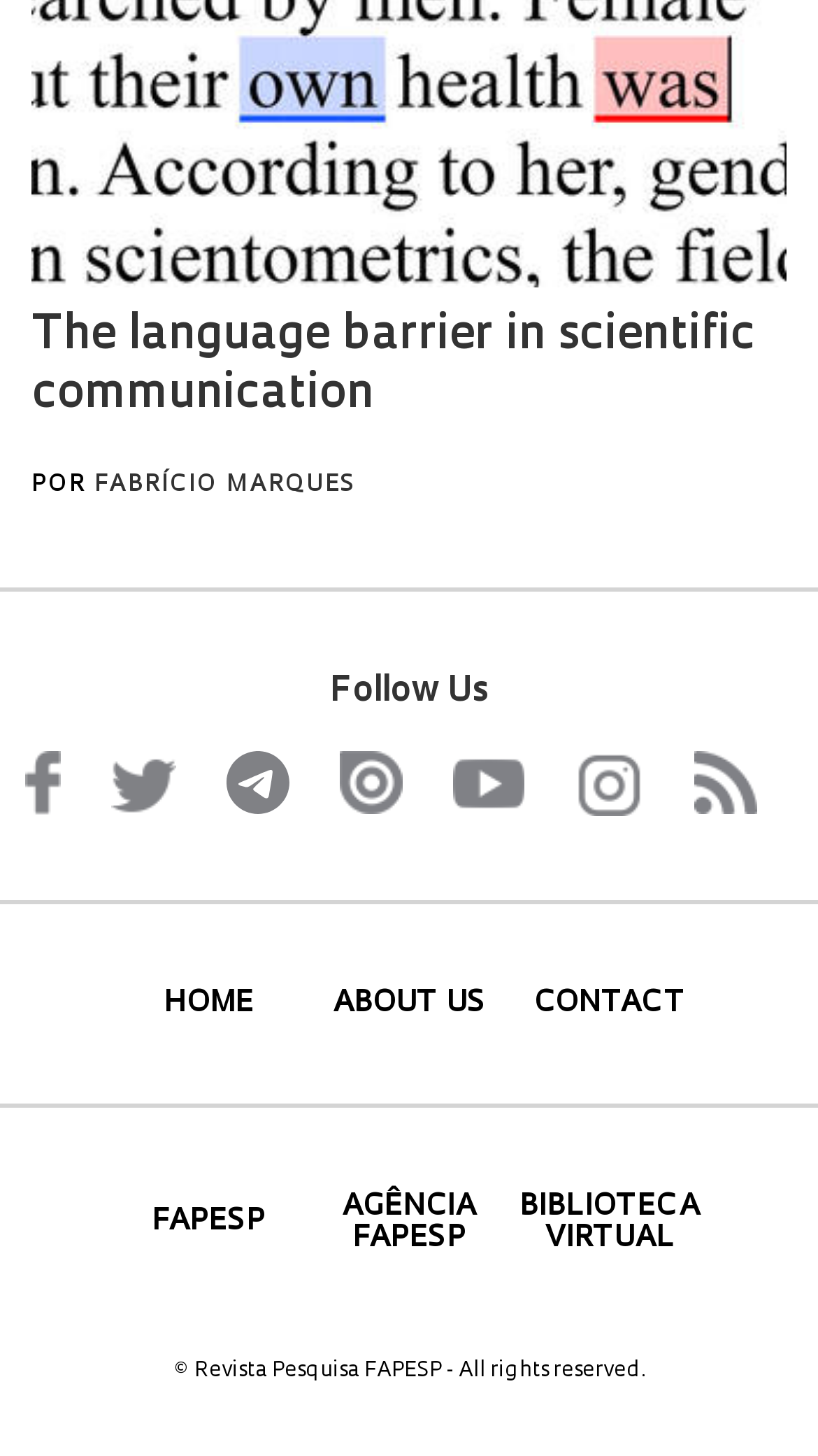Determine the bounding box coordinates for the area that needs to be clicked to fulfill this task: "Contact us". The coordinates must be given as four float numbers between 0 and 1, i.e., [left, top, right, bottom].

[0.625, 0.678, 0.865, 0.7]